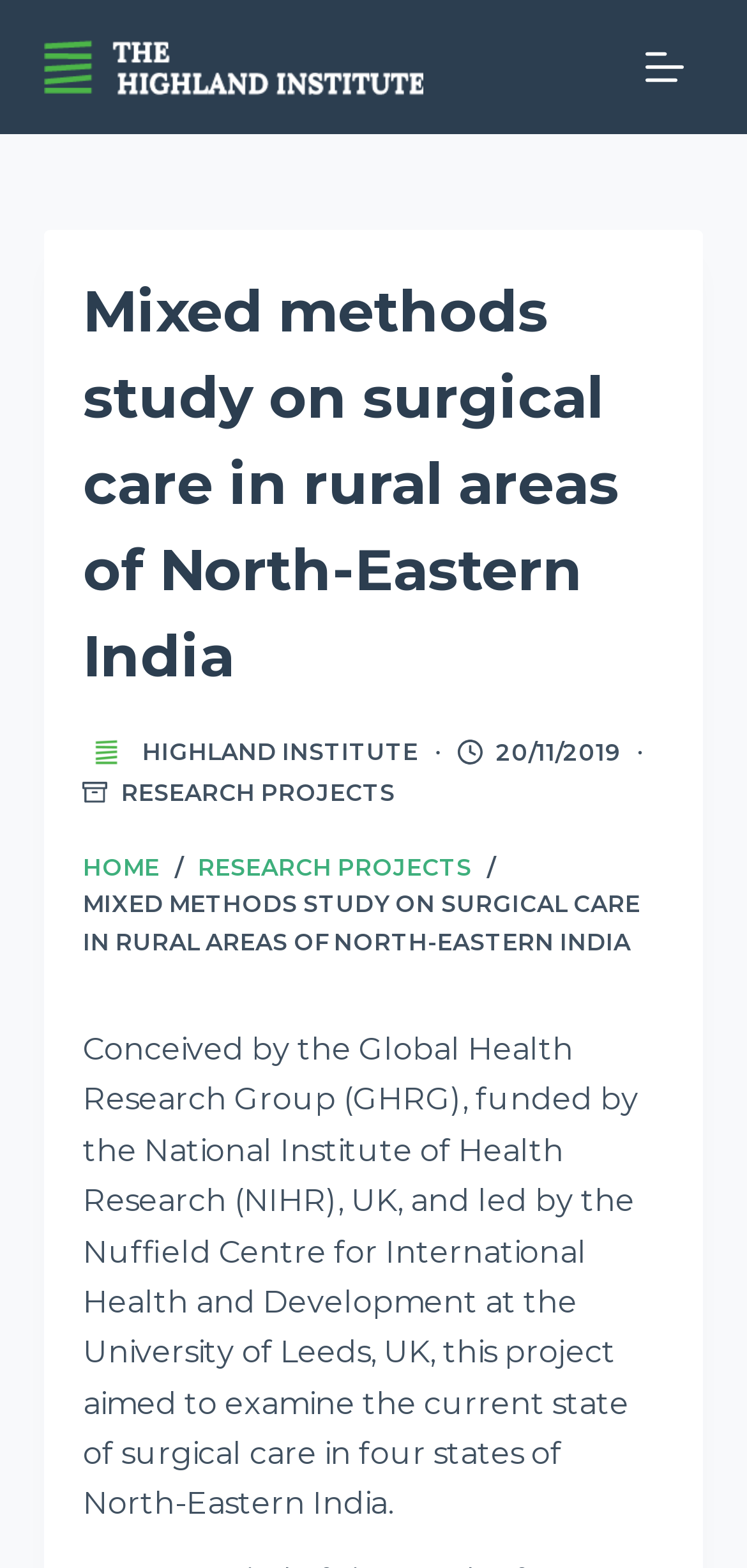Answer the following in one word or a short phrase: 
What is the date of the project?

20/11/2019